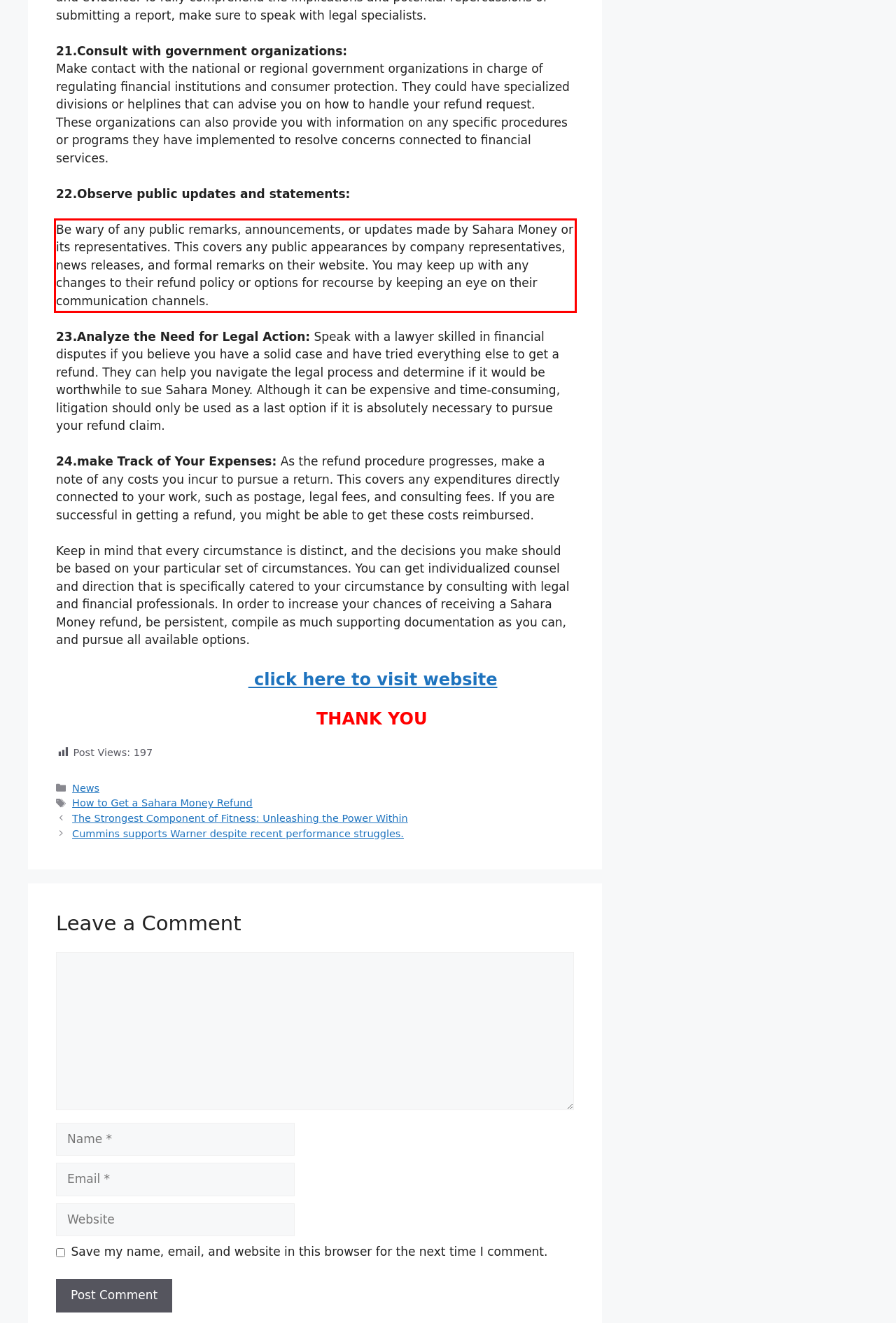Identify the text within the red bounding box on the webpage screenshot and generate the extracted text content.

Be wary of any public remarks, announcements, or updates made by Sahara Money or its representatives. This covers any public appearances by company representatives, news releases, and formal remarks on their website. You may keep up with any changes to their refund policy or options for recourse by keeping an eye on their communication channels.